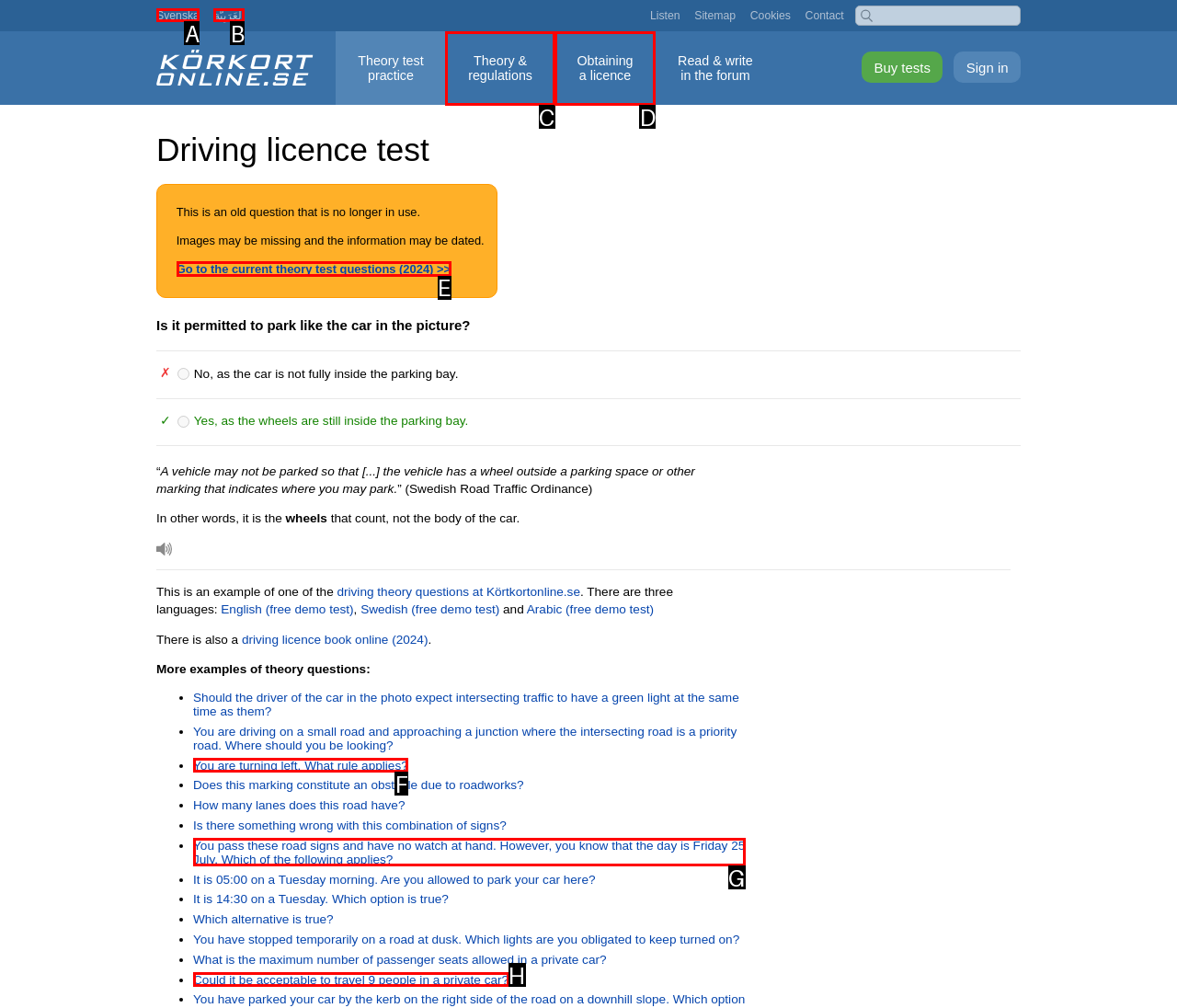From the given options, tell me which letter should be clicked to complete this task: Click the 'Go to the current theory test questions (2024) >>' link
Answer with the letter only.

E